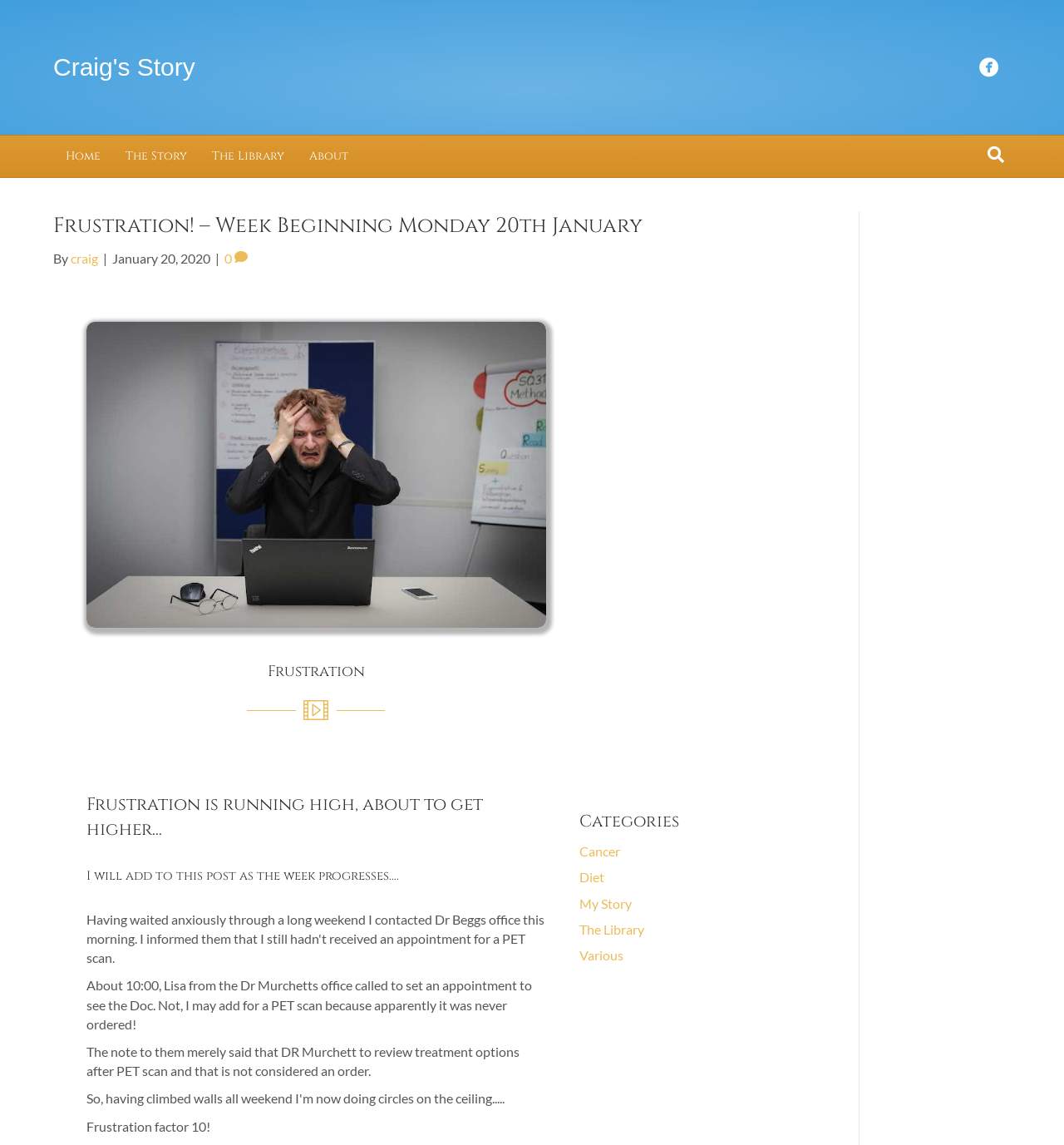Generate the title text from the webpage.

Frustration! – Week Beginning Monday 20th January